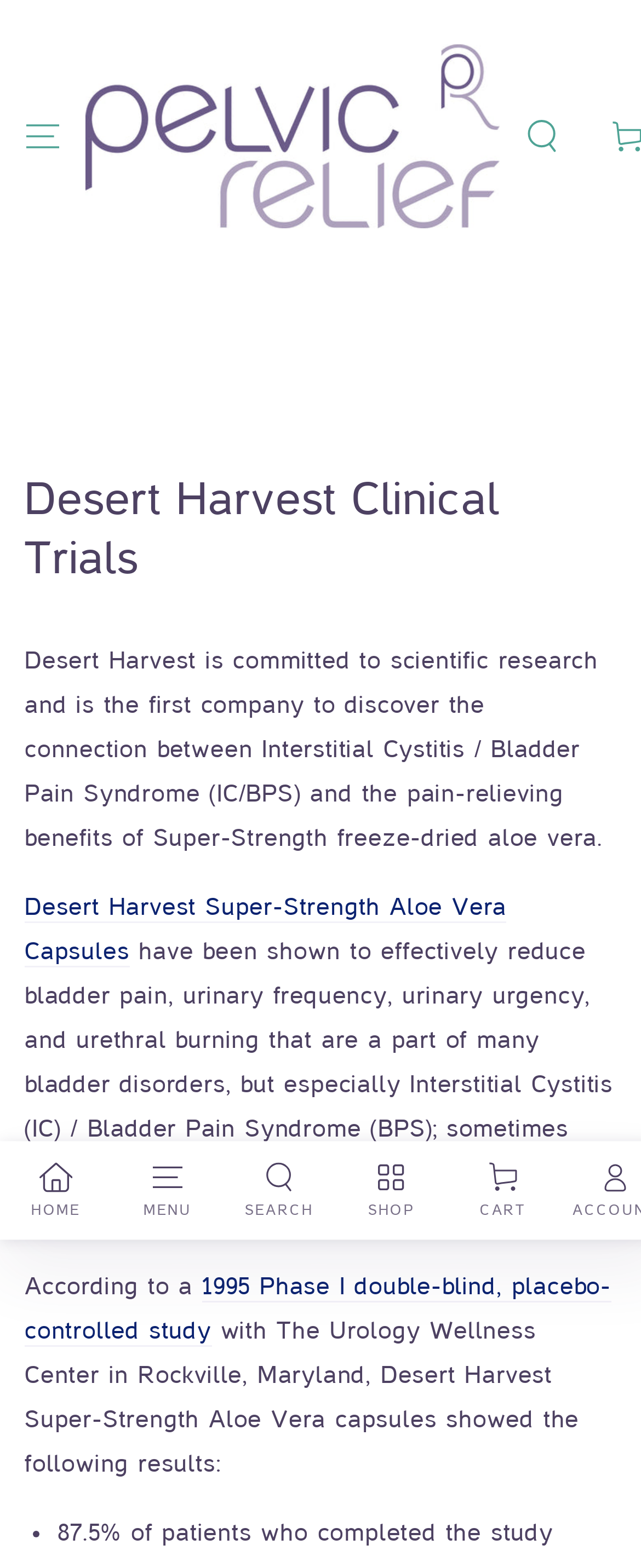What is the location of the Urology Wellness Center?
From the image, respond using a single word or phrase.

Rockville, Maryland